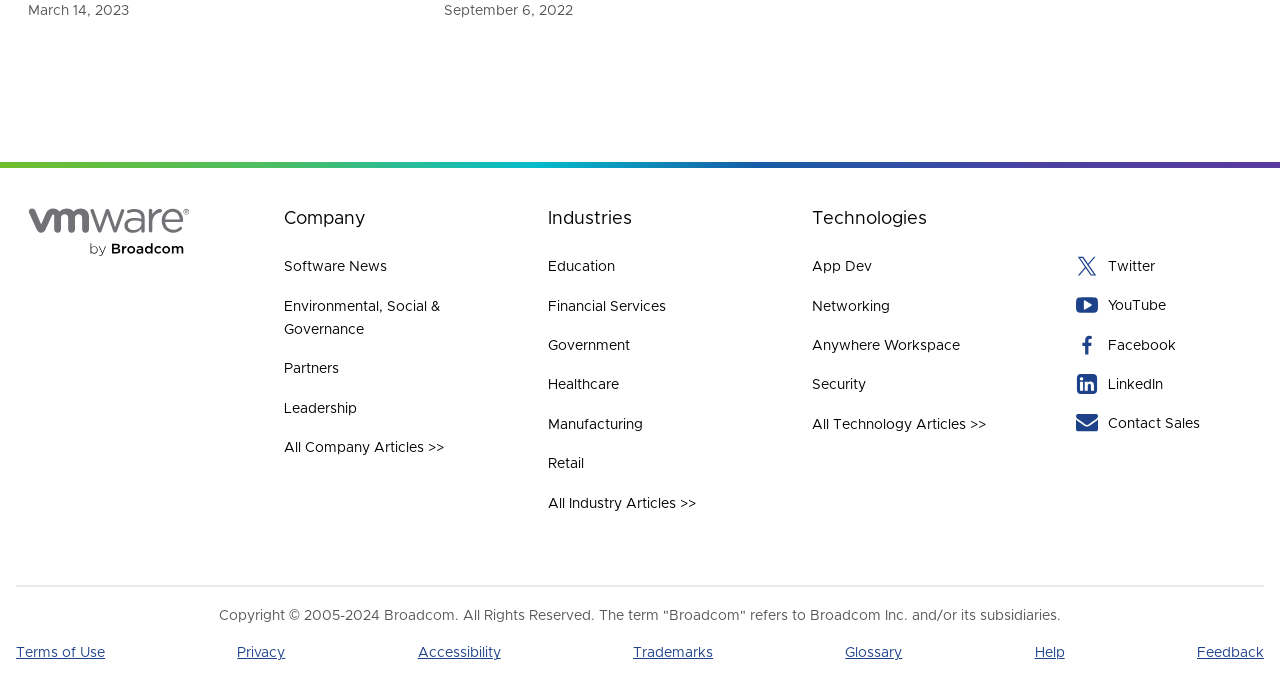Provide the bounding box coordinates of the section that needs to be clicked to accomplish the following instruction: "Visit us on Twitter."

[0.841, 0.376, 0.902, 0.396]